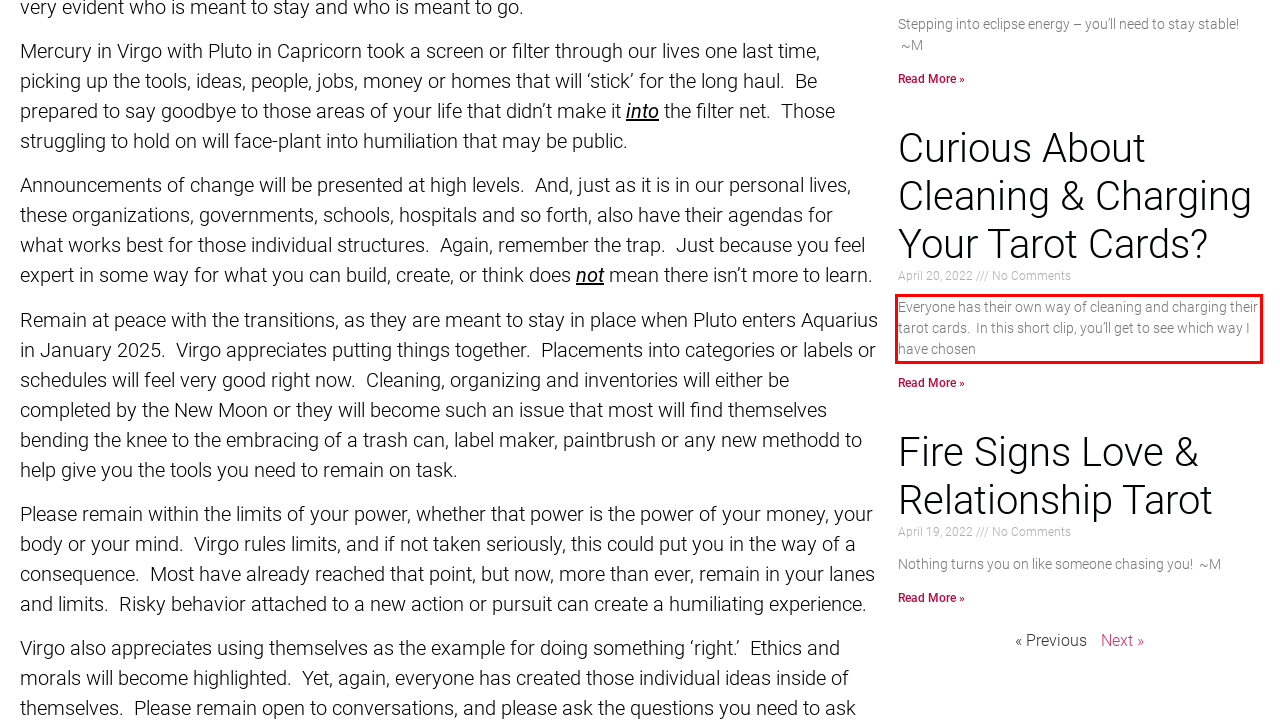The screenshot provided shows a webpage with a red bounding box. Apply OCR to the text within this red bounding box and provide the extracted content.

Everyone has their own way of cleaning and charging their tarot cards. In this short clip, you’ll get to see which way I have chosen